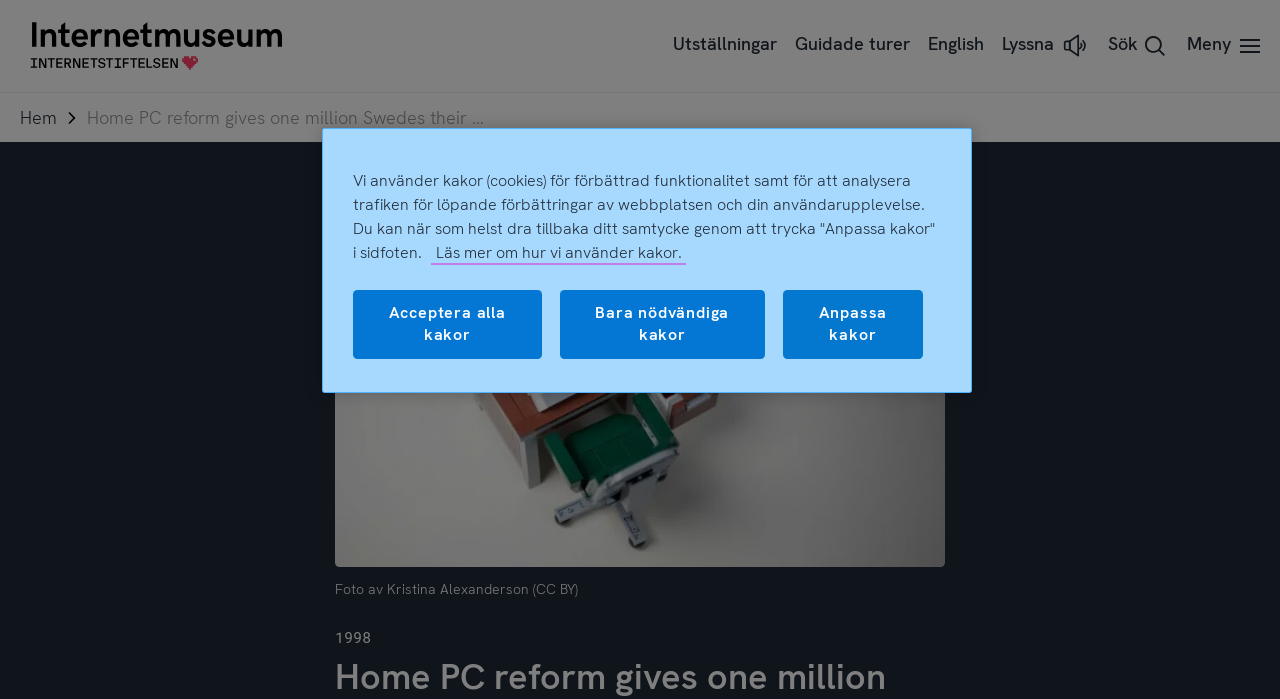Identify the bounding box coordinates of the clickable region necessary to fulfill the following instruction: "Visit the Discord community". The bounding box coordinates should be four float numbers between 0 and 1, i.e., [left, top, right, bottom].

None